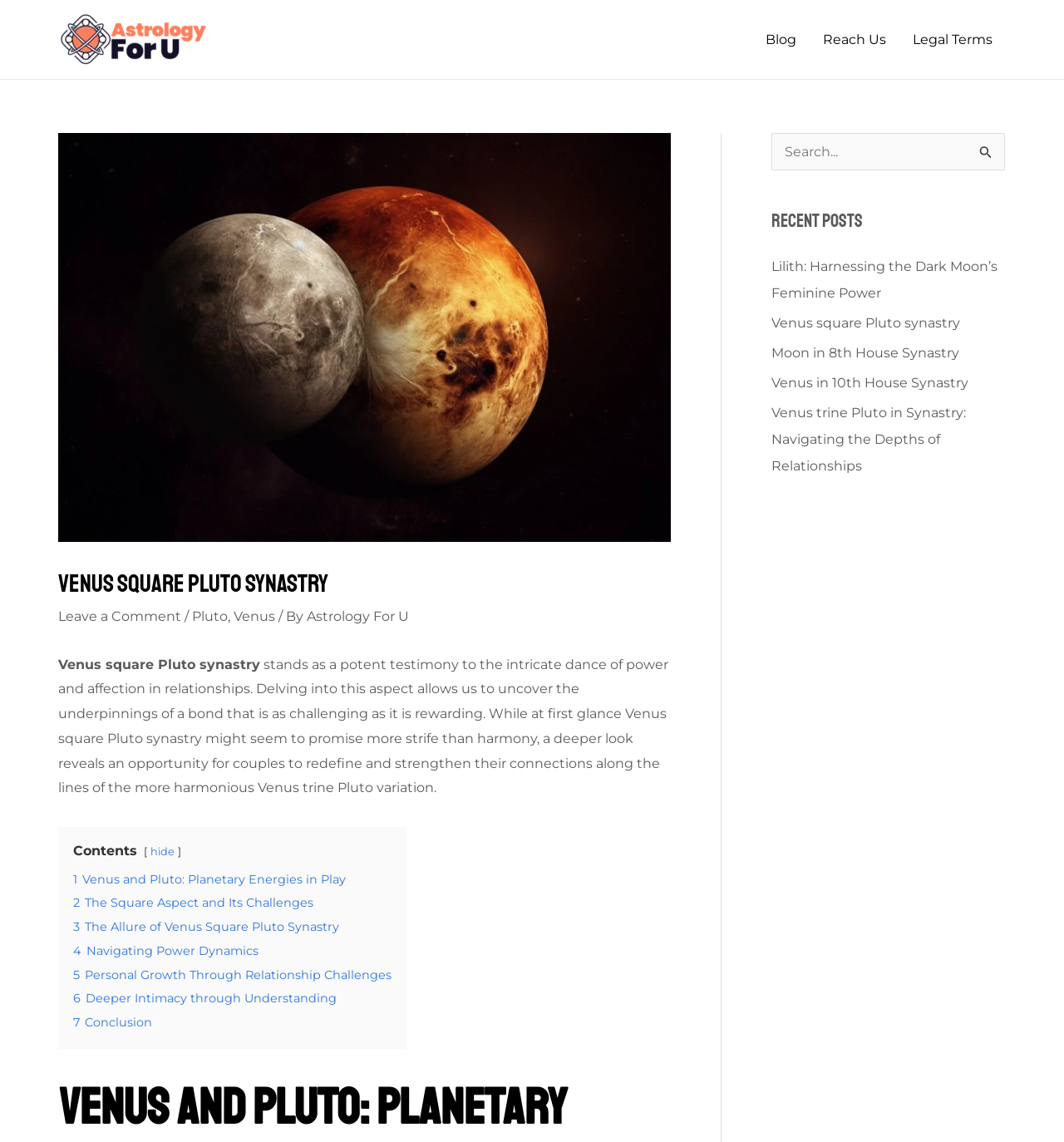Find and generate the main title of the webpage.

Venus square Pluto synastry